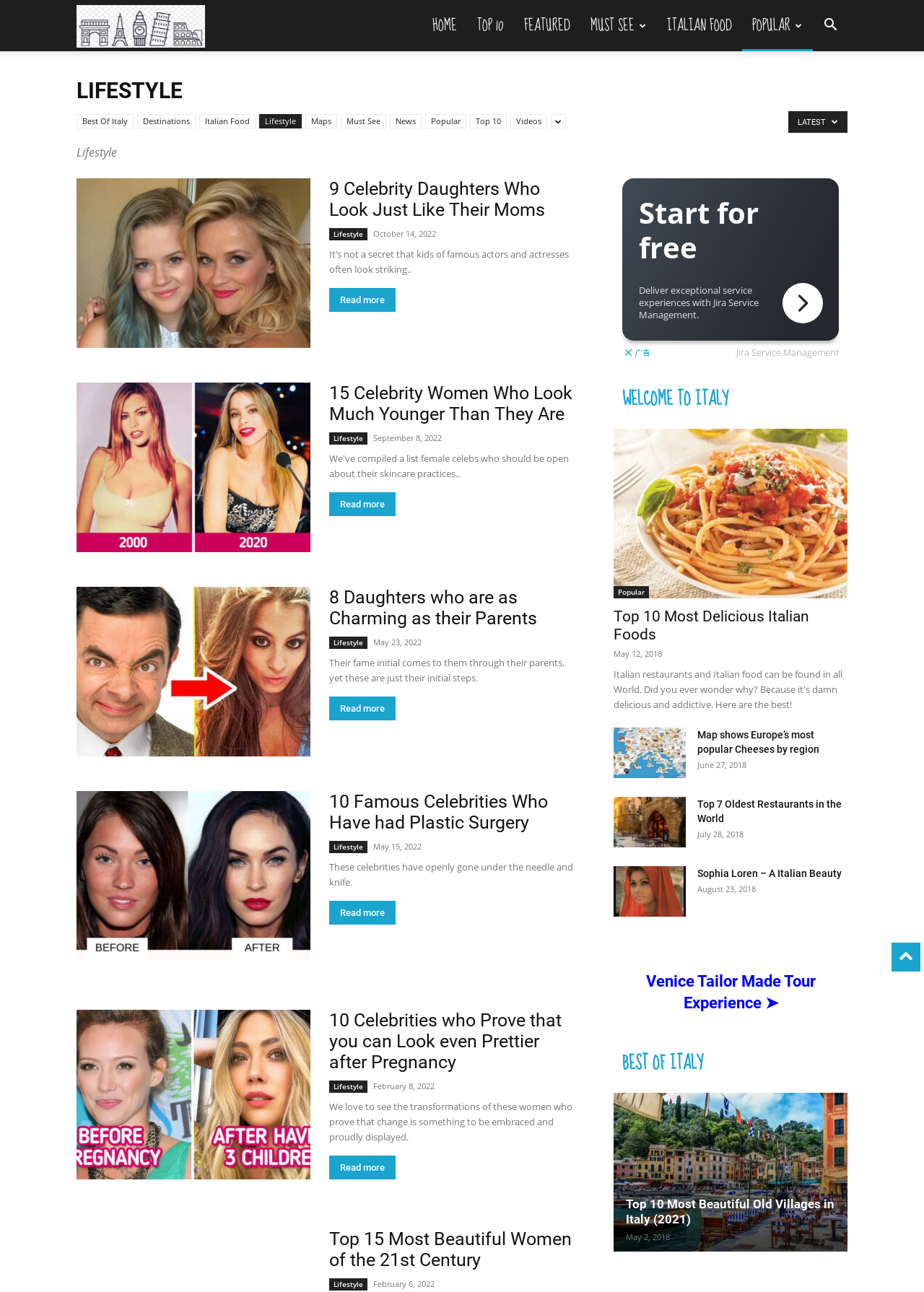What type of content is featured in the 'Top 10 Most Delicious Italian Foods' section?
Please give a detailed and elaborate answer to the question based on the image.

The 'Top 10 Most Delicious Italian Foods' section features content related to food, specifically Italian cuisine, as indicated by the heading and image.